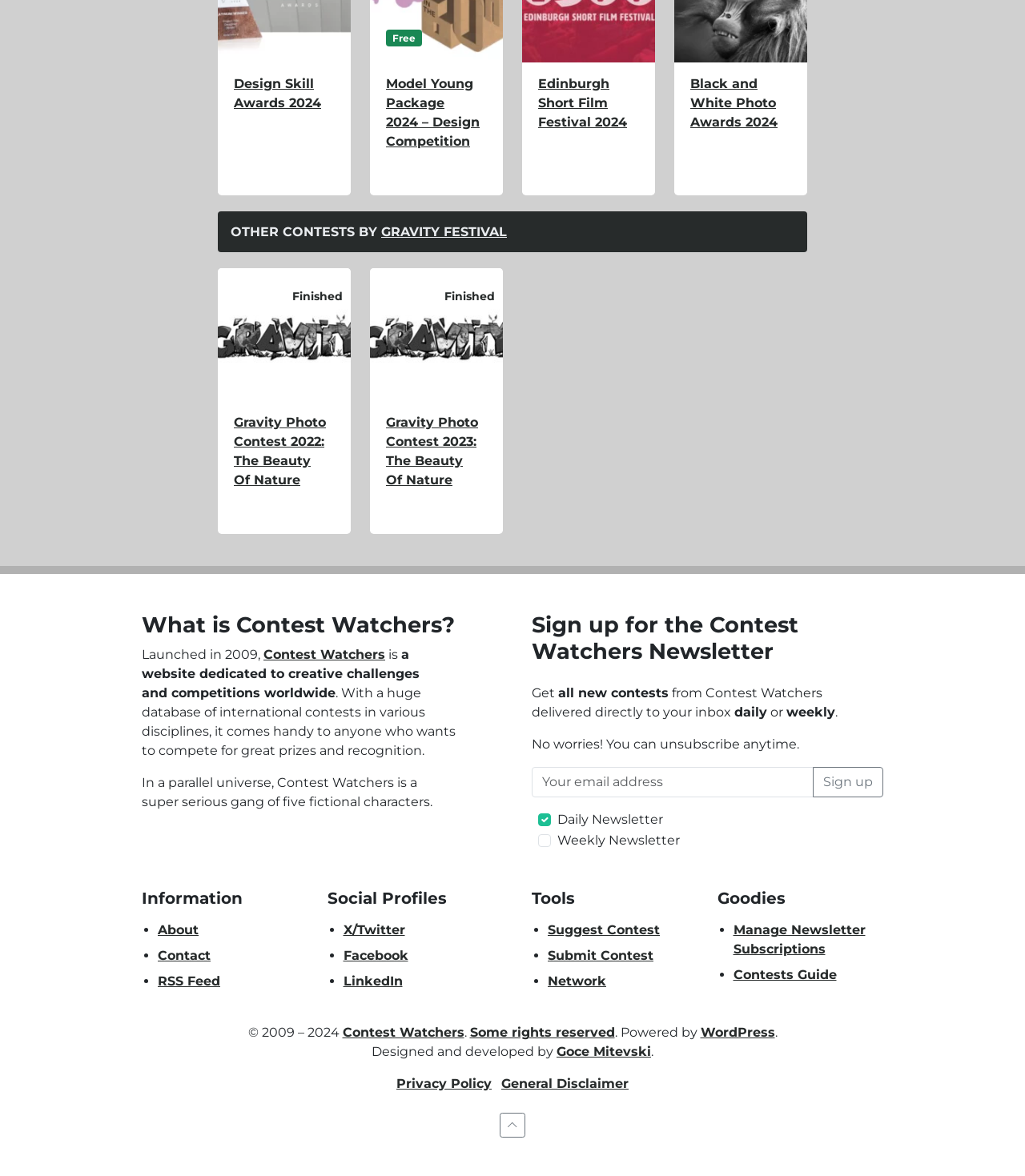Indicate the bounding box coordinates of the element that needs to be clicked to satisfy the following instruction: "Click on the link to Design Skill Awards 2024". The coordinates should be four float numbers between 0 and 1, i.e., [left, top, right, bottom].

[0.212, 0.053, 0.342, 0.166]